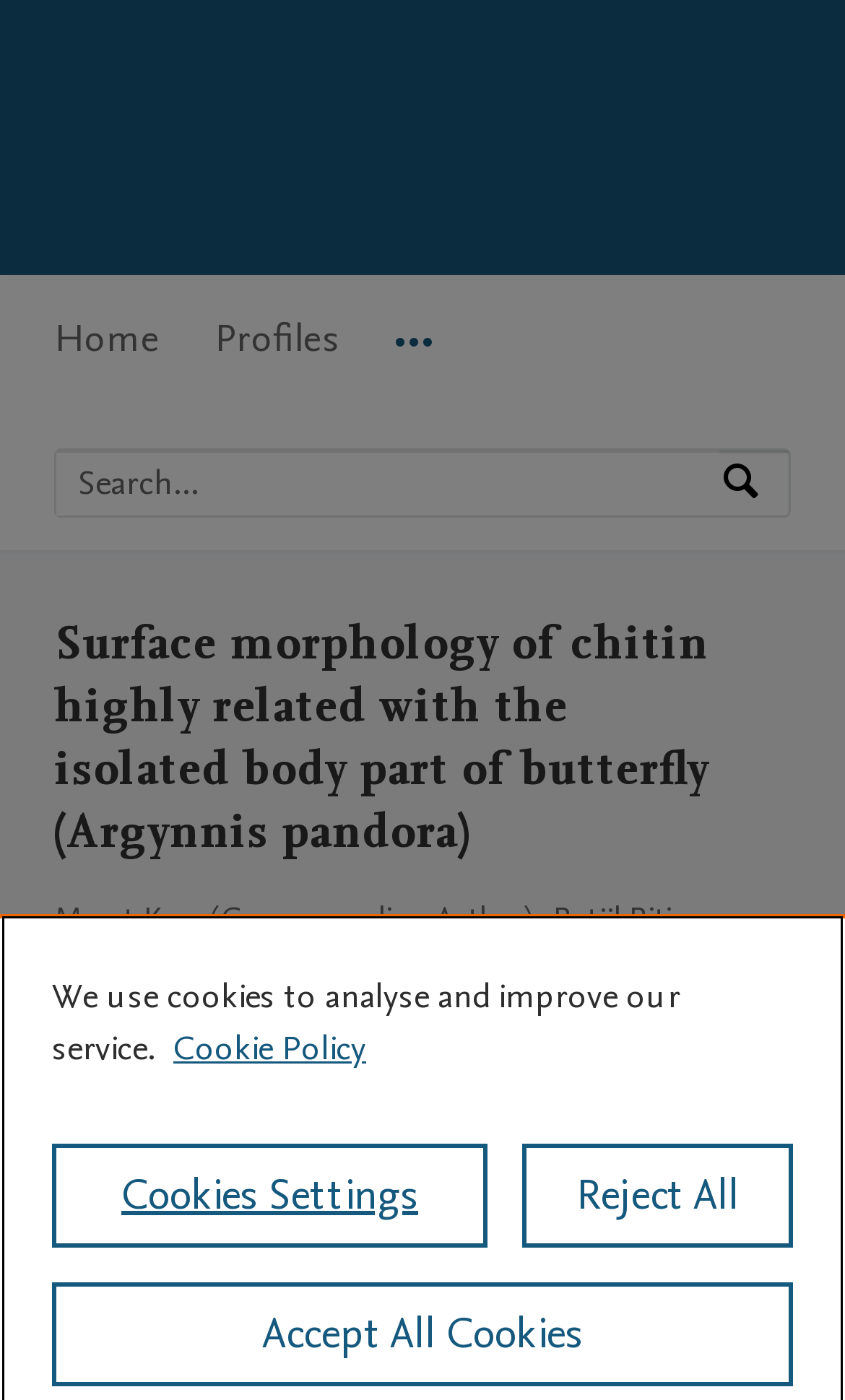Answer the question below using just one word or a short phrase: 
What type of research output is described?

Article